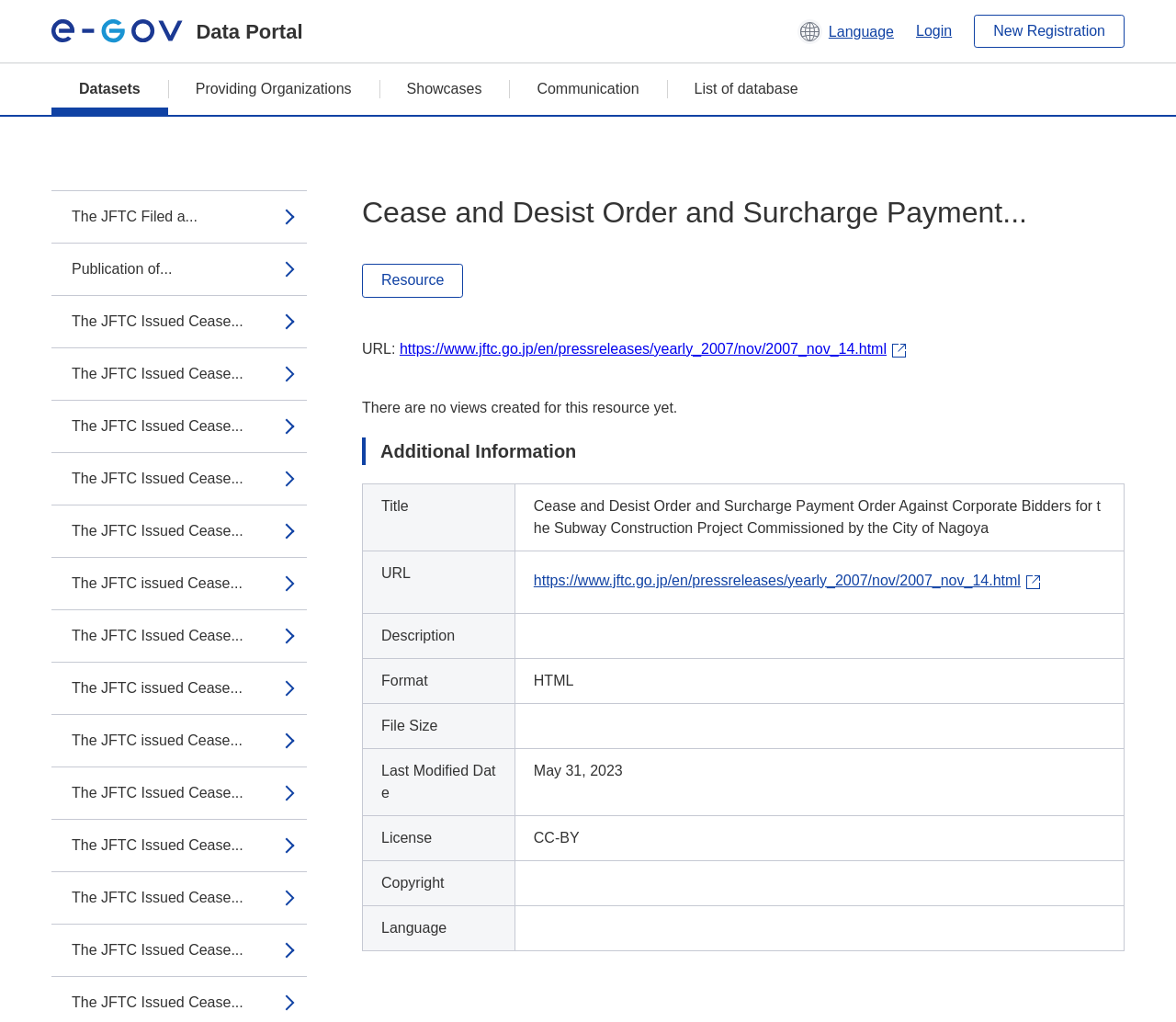Determine the bounding box coordinates of the clickable element to achieve the following action: 'Switch language'. Provide the coordinates as four float values between 0 and 1, formatted as [left, top, right, bottom].

[0.678, 0.019, 0.76, 0.042]